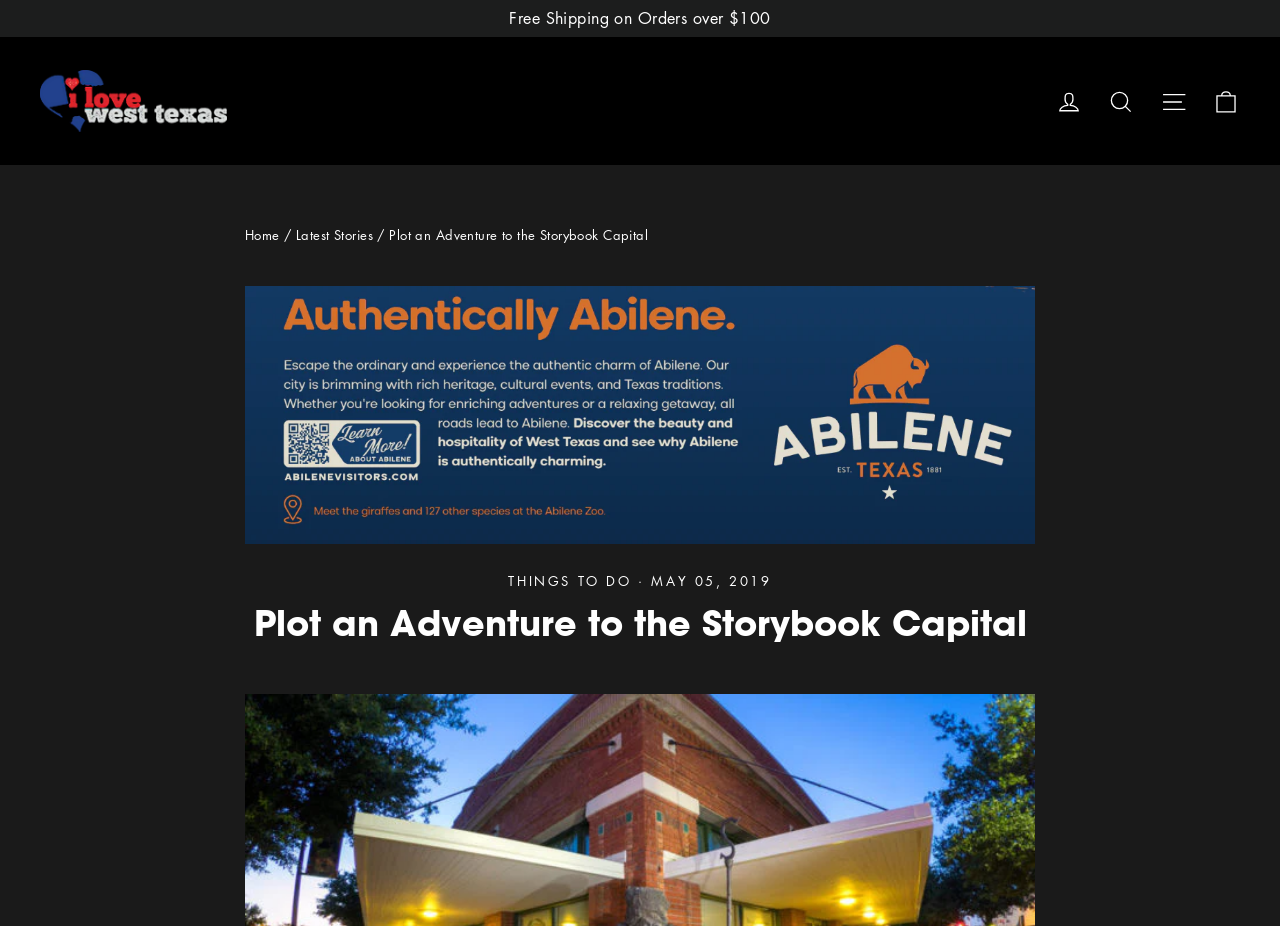Identify and generate the primary title of the webpage.

Plot an Adventure to the Storybook Capital